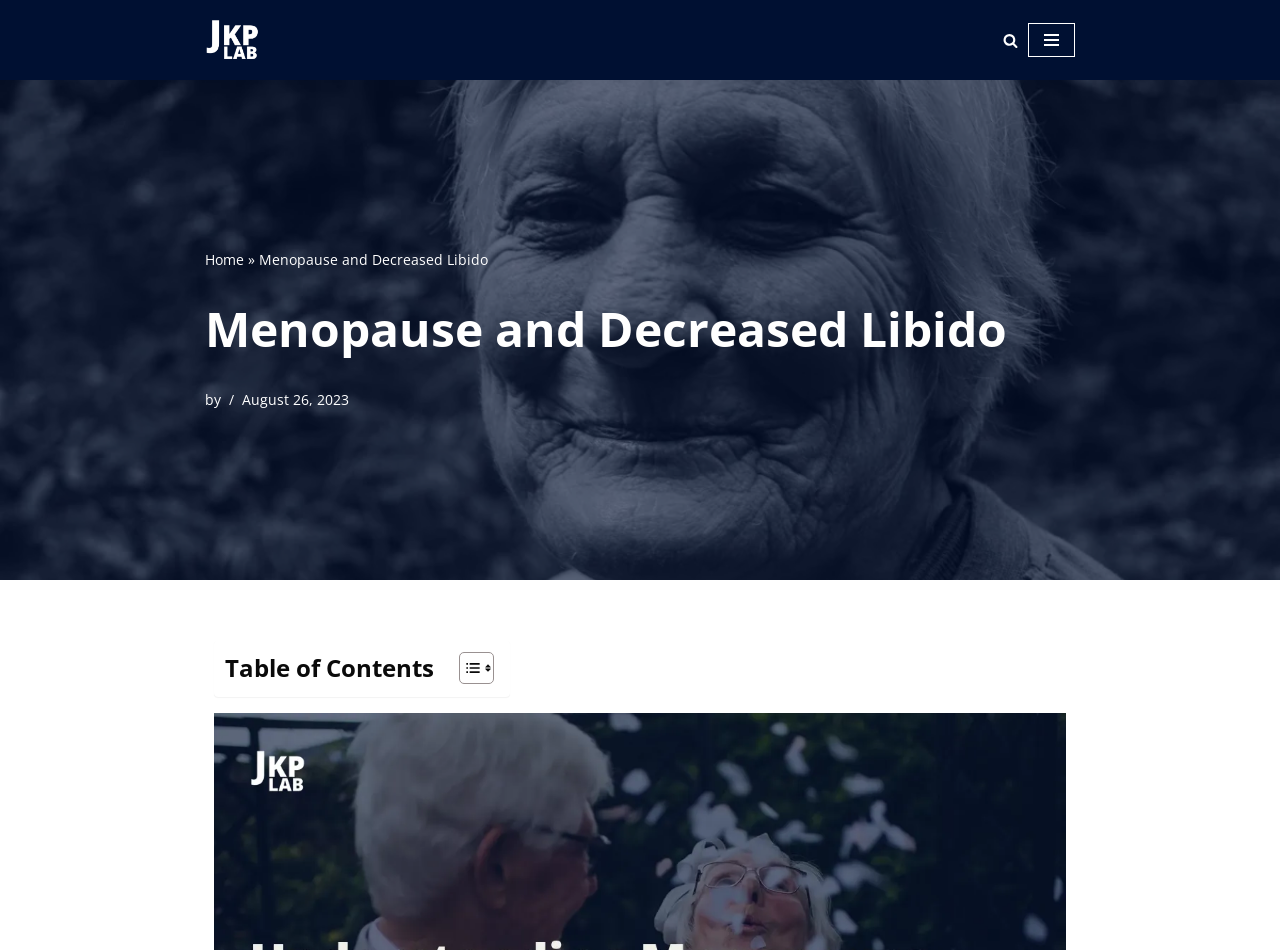What is the name of the laboratory mentioned?
Using the image, respond with a single word or phrase.

Pickrell Laboratory